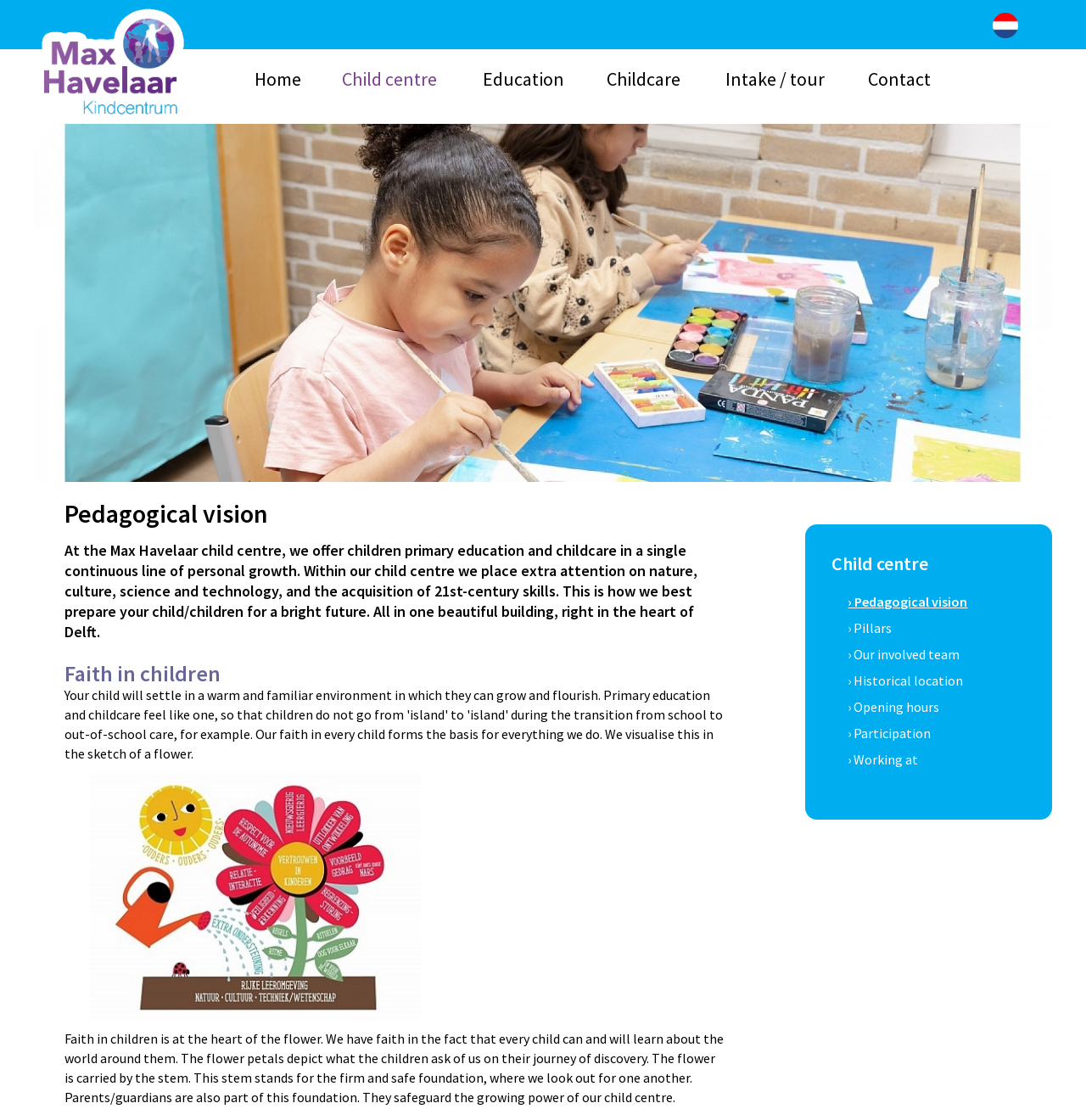Highlight the bounding box coordinates of the region I should click on to meet the following instruction: "Click the 'Home' link".

[0.219, 0.053, 0.293, 0.089]